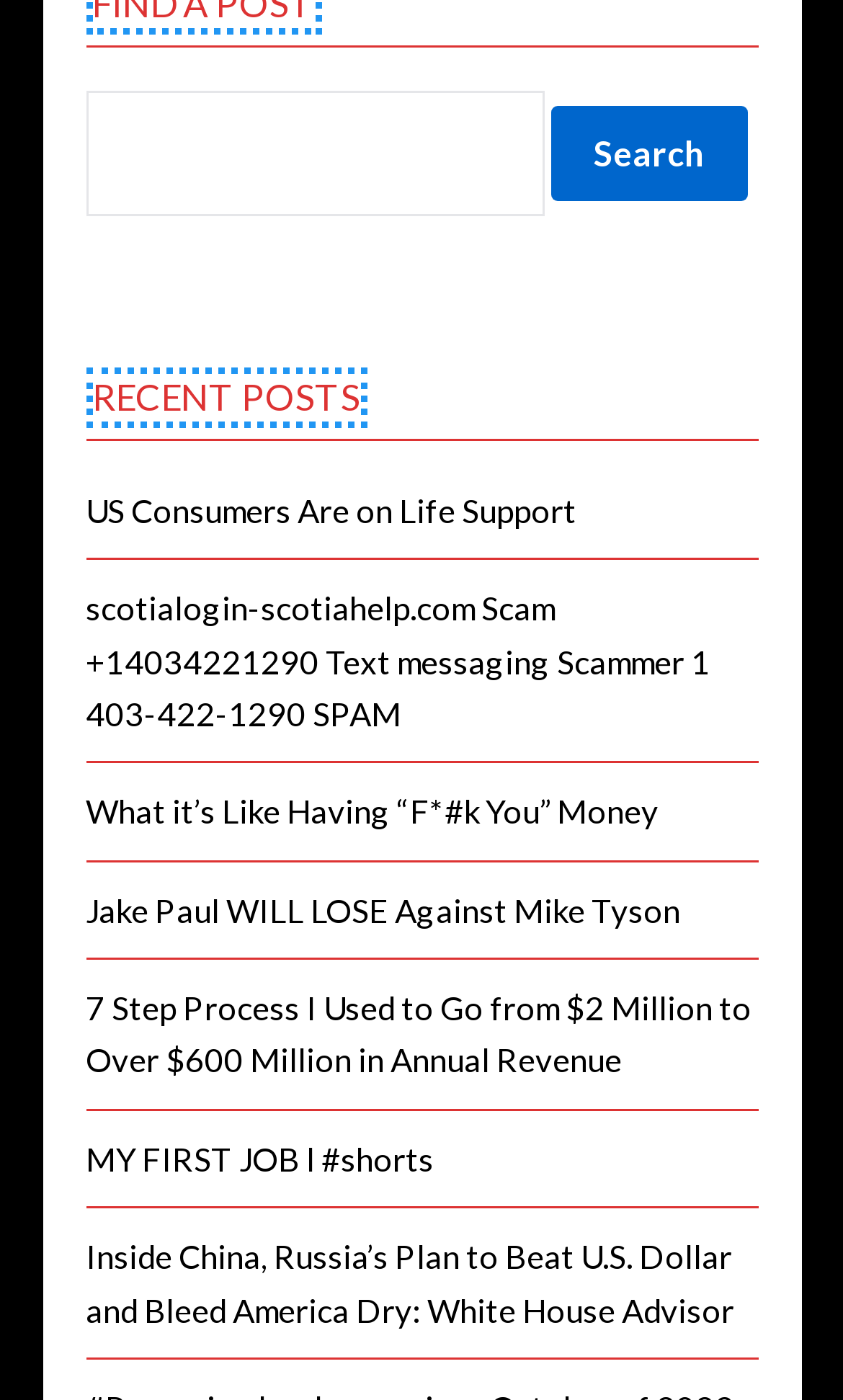What is the first link under 'RECENT POSTS'?
Answer the question with just one word or phrase using the image.

US Consumers Are on Life Support